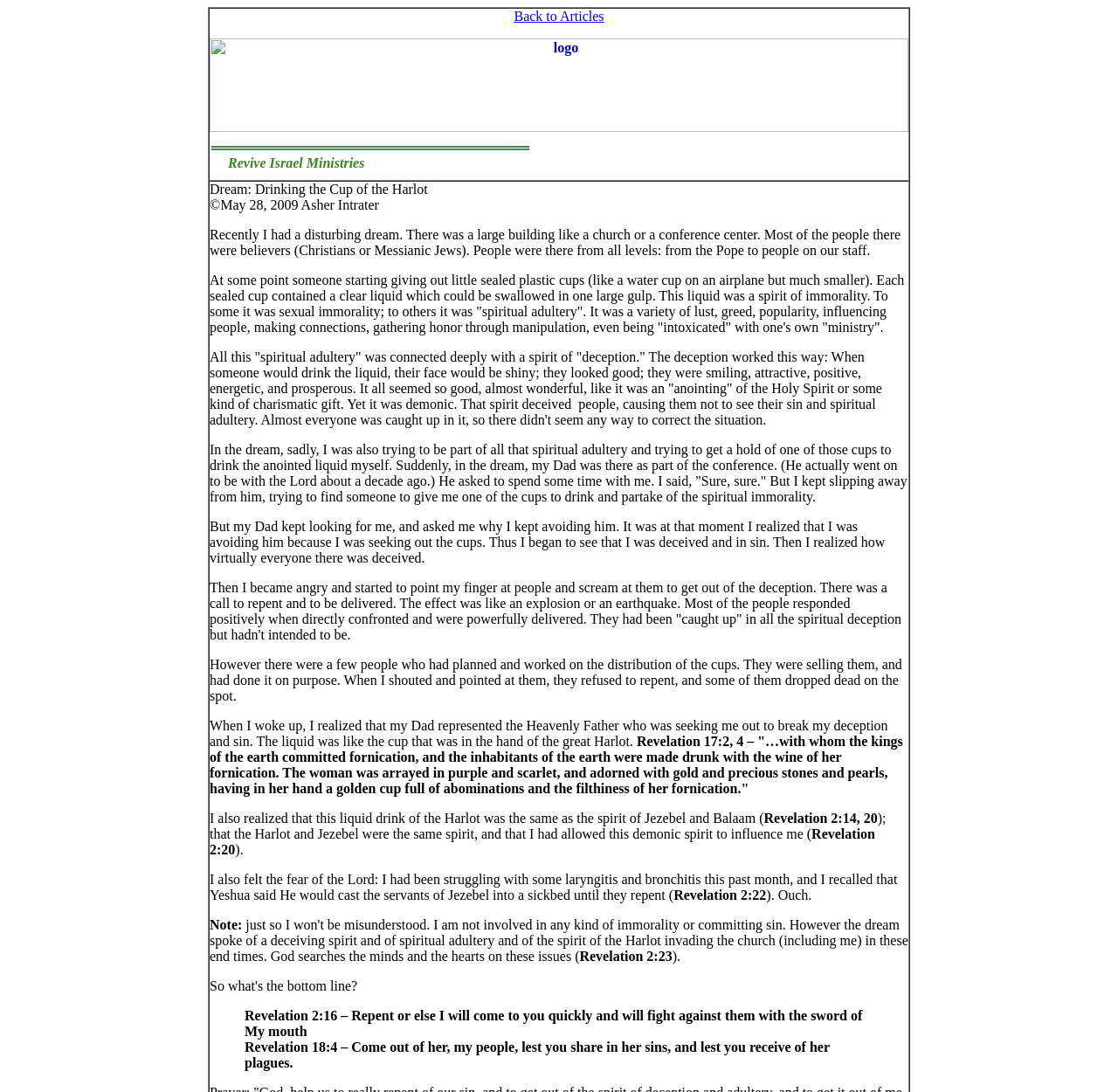Is there a logo on this webpage?
Provide a fully detailed and comprehensive answer to the question.

I found an image element with the description 'logo' within the link element, which is located at the top of the webpage, indicating the presence of a logo.